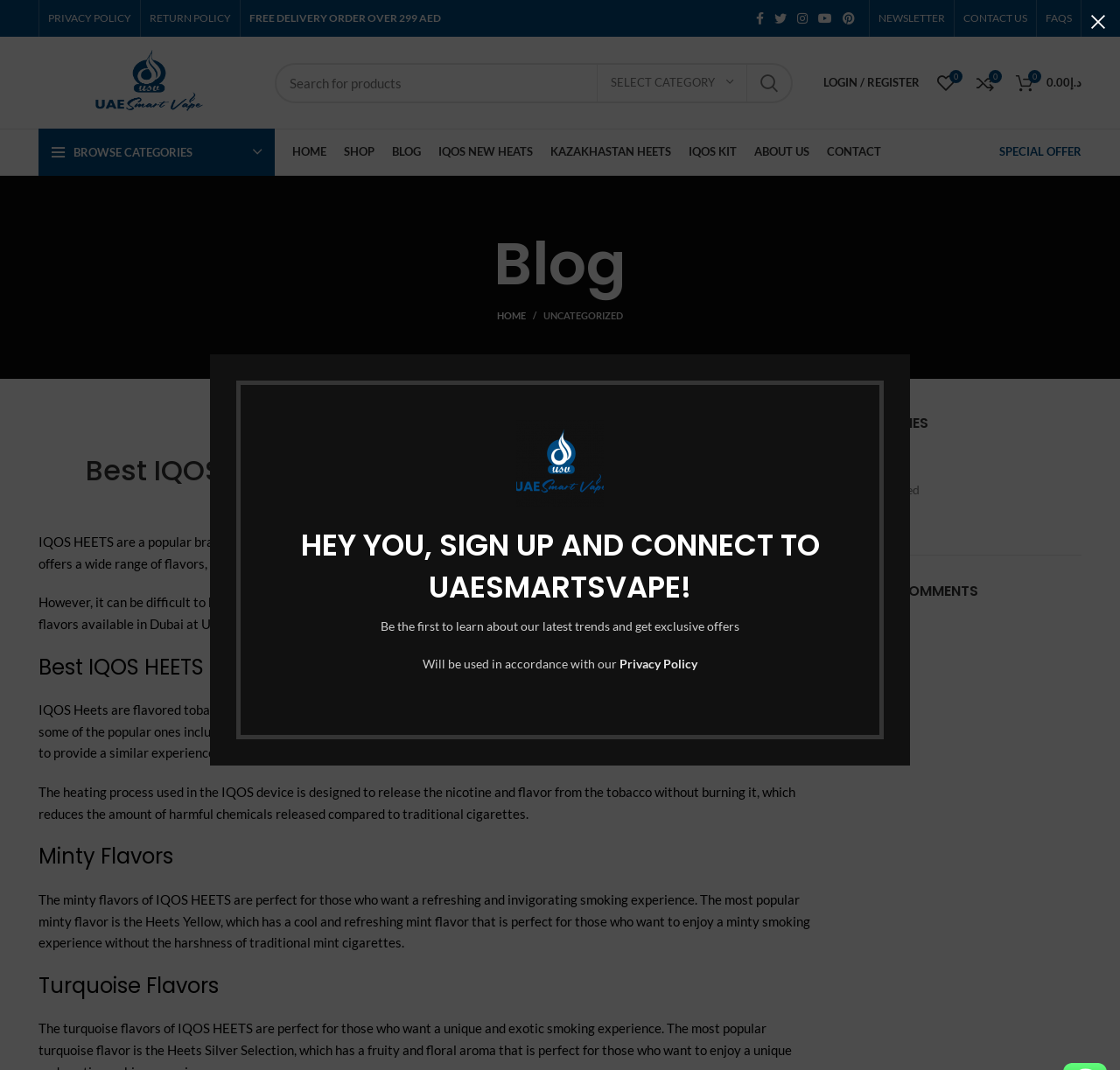Refer to the image and provide an in-depth answer to the question:
What is the flavor profile of Heets Yellow?

According to the webpage, the Heets Yellow flavor is described as having a cool and refreshing mint flavor, which is perfect for those who want to enjoy a minty smoking experience without the harshness of traditional mint cigarettes.